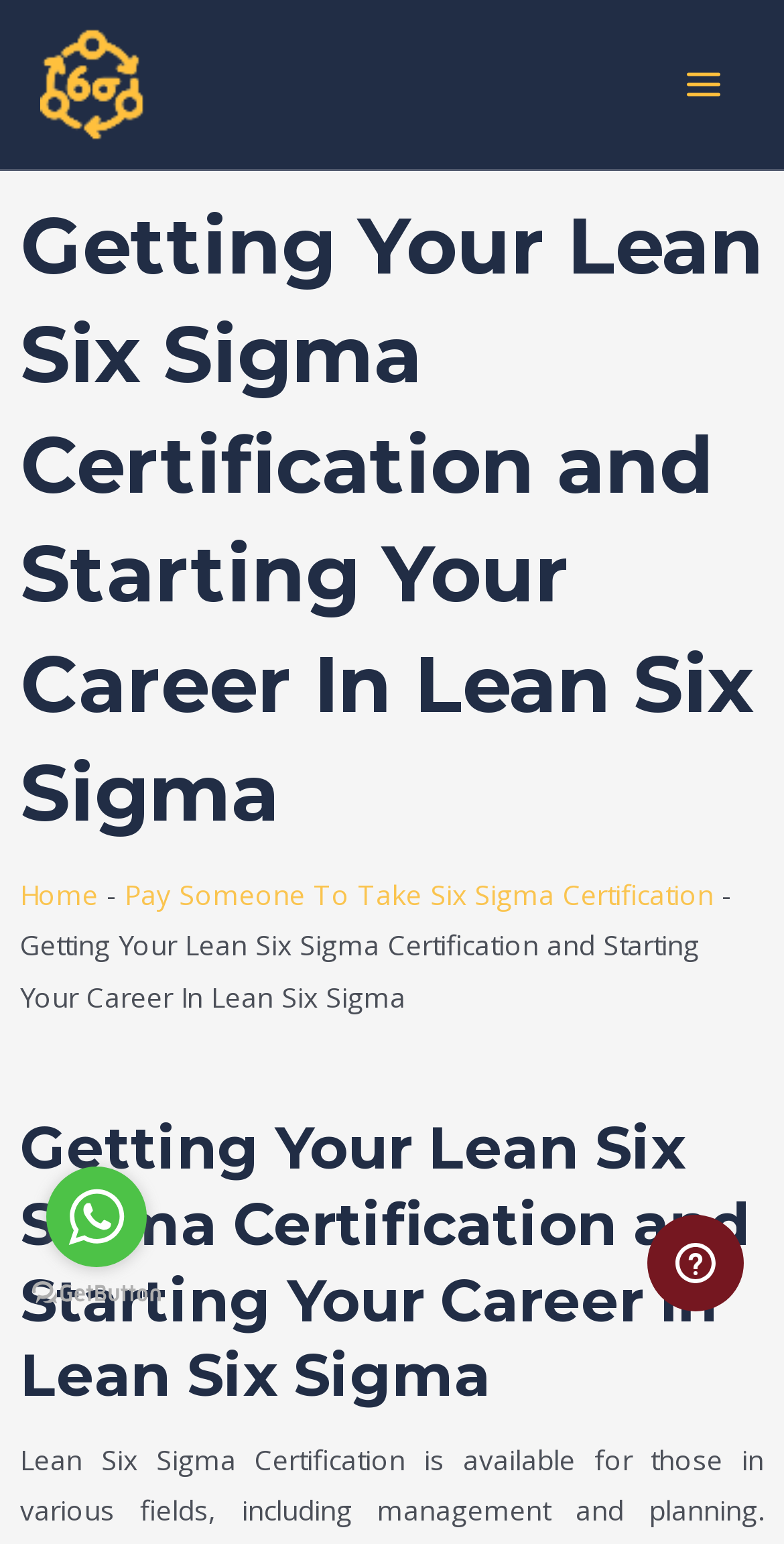What is the purpose of the iframe?
Please respond to the question with a detailed and thorough explanation.

The iframe is located at the bottom of the webpage and has a description 'Opens a widget where you can chat to one of our agents'. This suggests that the purpose of the iframe is to allow users to chat with an agent.